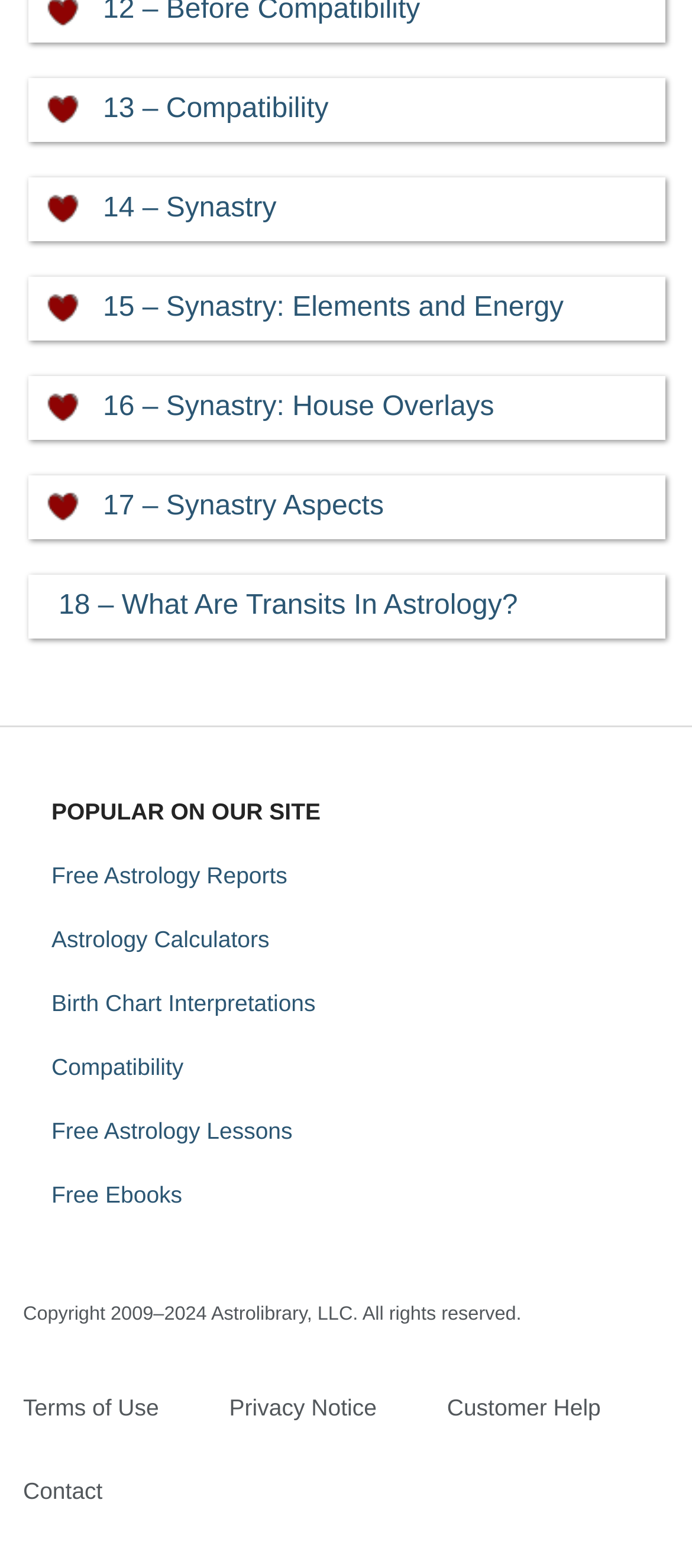Please examine the image and answer the question with a detailed explanation:
What is the last link in the footer section?

I looked at the links in the footer section, which are 'Terms of Use', 'Privacy Notice', 'Customer Help', and 'Contact'. The last one is 'Contact'.